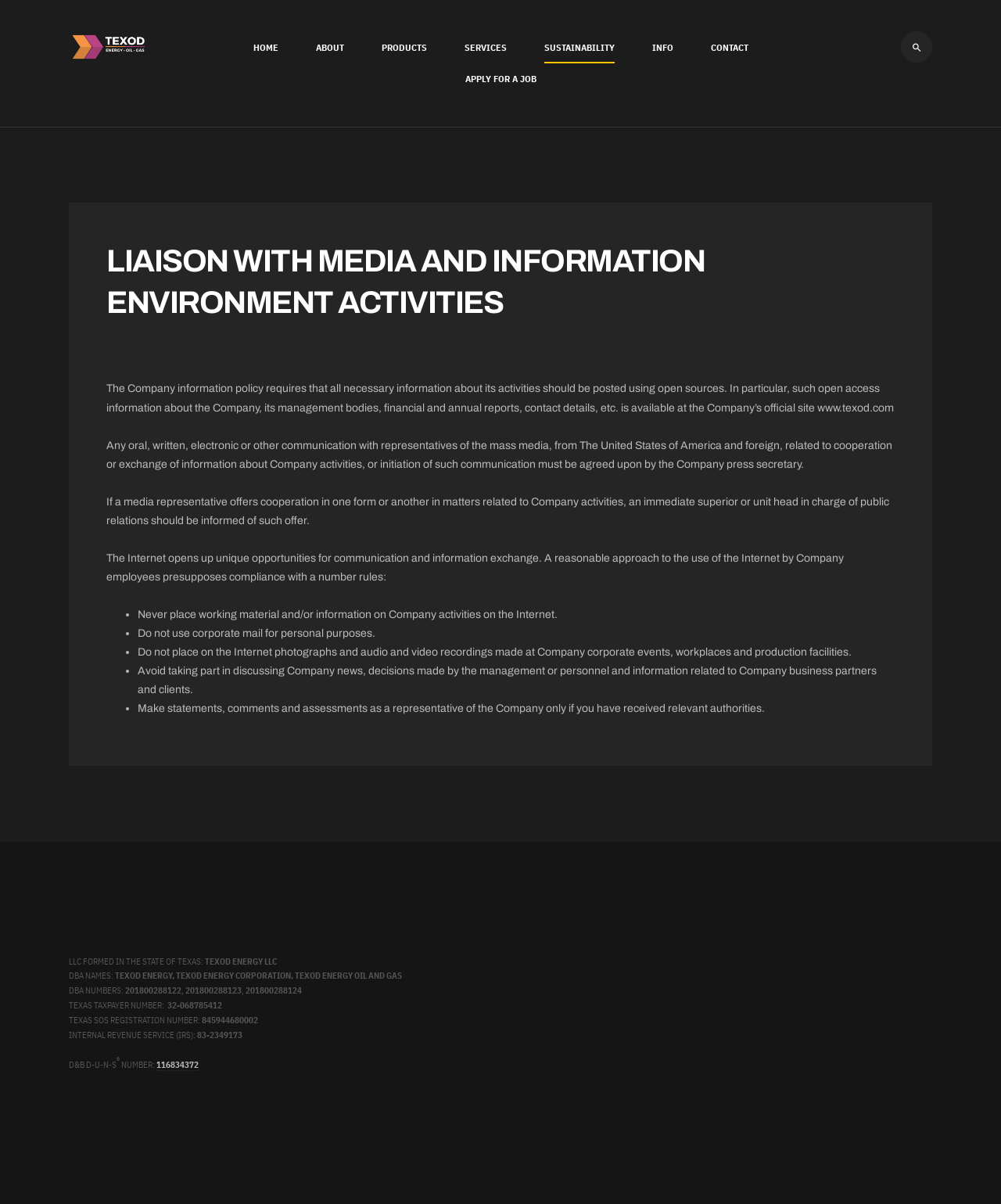Specify the bounding box coordinates of the element's area that should be clicked to execute the given instruction: "Click on the TEXOD Energy link". The coordinates should be four float numbers between 0 and 1, i.e., [left, top, right, bottom].

[0.069, 0.026, 0.144, 0.052]